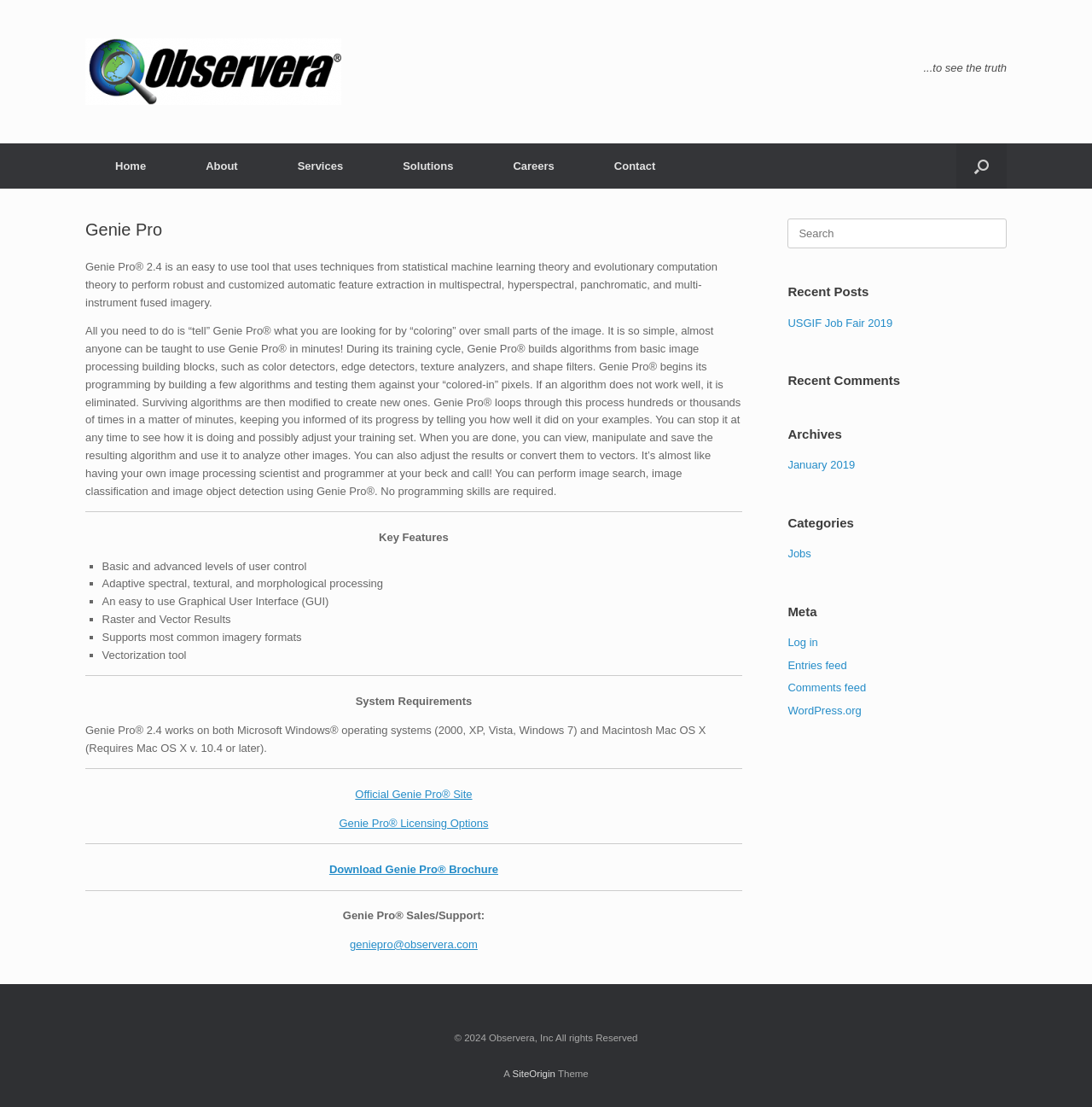Detail the various sections and features present on the webpage.

The webpage is about Genie Pro, a software tool for image processing and analysis. At the top left corner, there is the Observera, Inc logo, which is a link. Next to it, there is a tagline "to see the truth". 

Below the logo, there is a navigation menu with links to Home, About, Services, Solutions, Careers, and Contact. On the right side of the navigation menu, there is a search button labeled "Open the search".

The main content of the webpage is divided into two sections. The left section is the main article, which describes Genie Pro and its features. The article is headed by a title "Genie Pro" and followed by a detailed description of the software's capabilities and uses. Below the description, there are key features listed in bullet points, including basic and advanced user control, adaptive spectral processing, and support for common imagery formats.

The article also mentions system requirements for Genie Pro, which can run on both Windows and Mac operating systems. There are links to the official Genie Pro site, licensing options, and a downloadable brochure.

At the bottom of the left section, there is contact information for Genie Pro sales and support, including an email address.

The right section of the webpage is a complementary section, which contains a search box, recent posts, recent comments, archives, categories, and meta information. The recent posts section lists a link to "USGIF Job Fair 2019". The archives section lists a link to "January 2019". The categories section lists a link to "Jobs". The meta section lists links to log in, entries feed, comments feed, and WordPress.org.

At the very bottom of the webpage, there is a copyright notice "© 2024 Observera, Inc All rights Reserved" and a link to SiteOrigin, the theme provider.